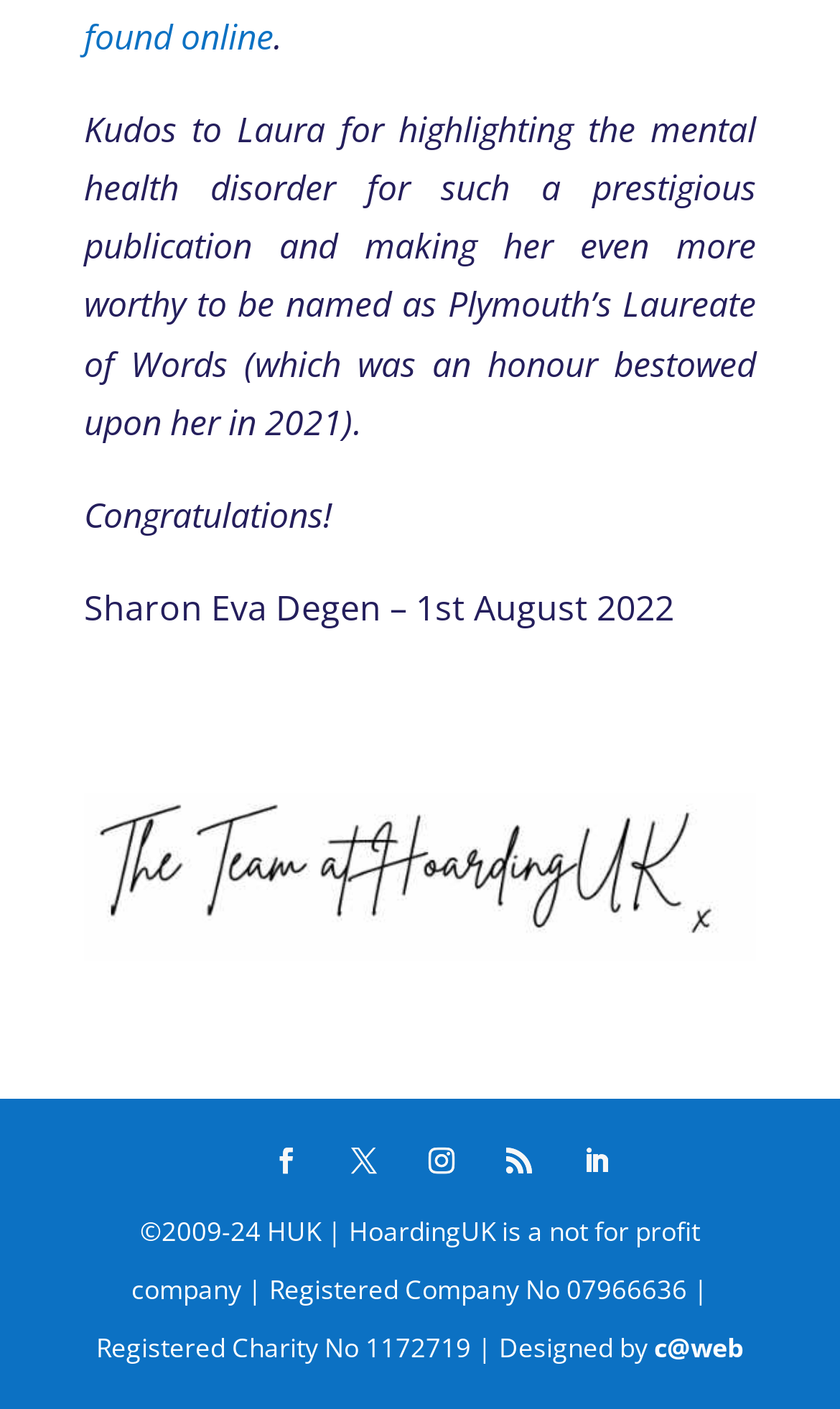From the webpage screenshot, predict the bounding box coordinates (top-left x, top-left y, bottom-right x, bottom-right y) for the UI element described here: Facebook

[0.326, 0.804, 0.356, 0.845]